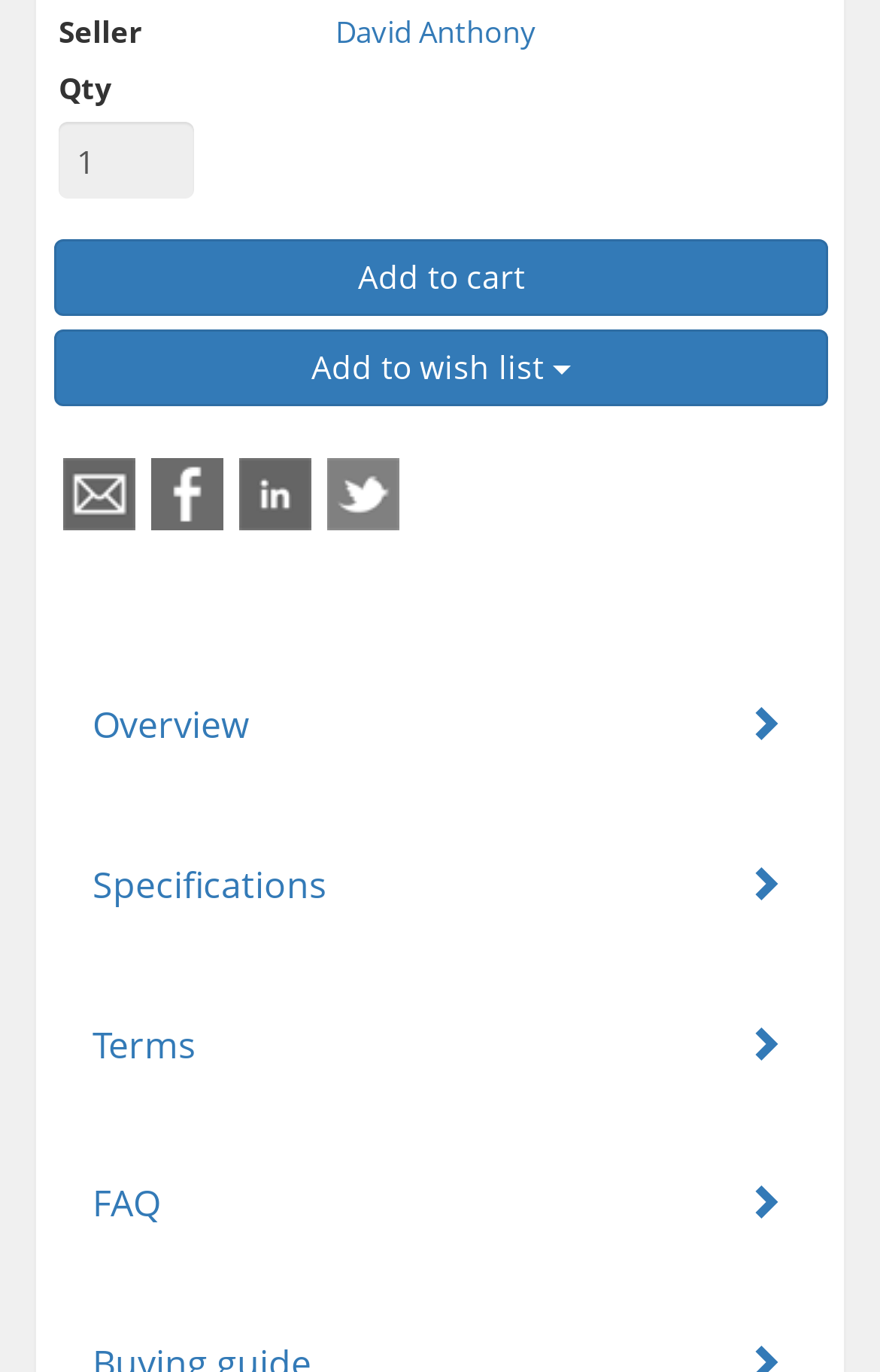What is the minimum quantity that can be added to cart?
Answer the question with detailed information derived from the image.

The spinbutton element with the label 'Qty' has a valuemin attribute set to 1, indicating that the minimum quantity that can be added to cart is 1.